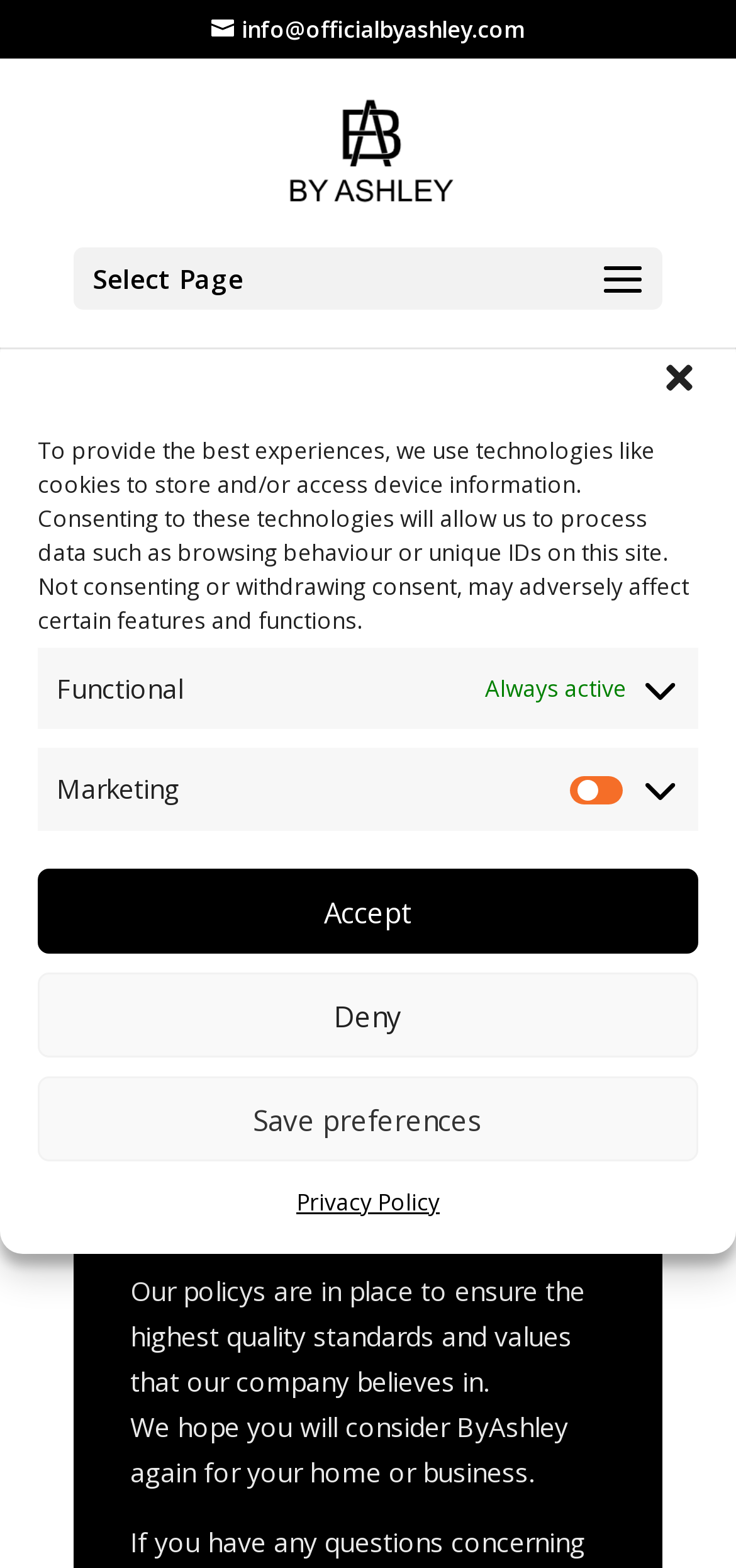Identify the bounding box coordinates for the region to click in order to carry out this instruction: "close the dialog". Provide the coordinates using four float numbers between 0 and 1, formatted as [left, top, right, bottom].

[0.897, 0.228, 0.949, 0.252]